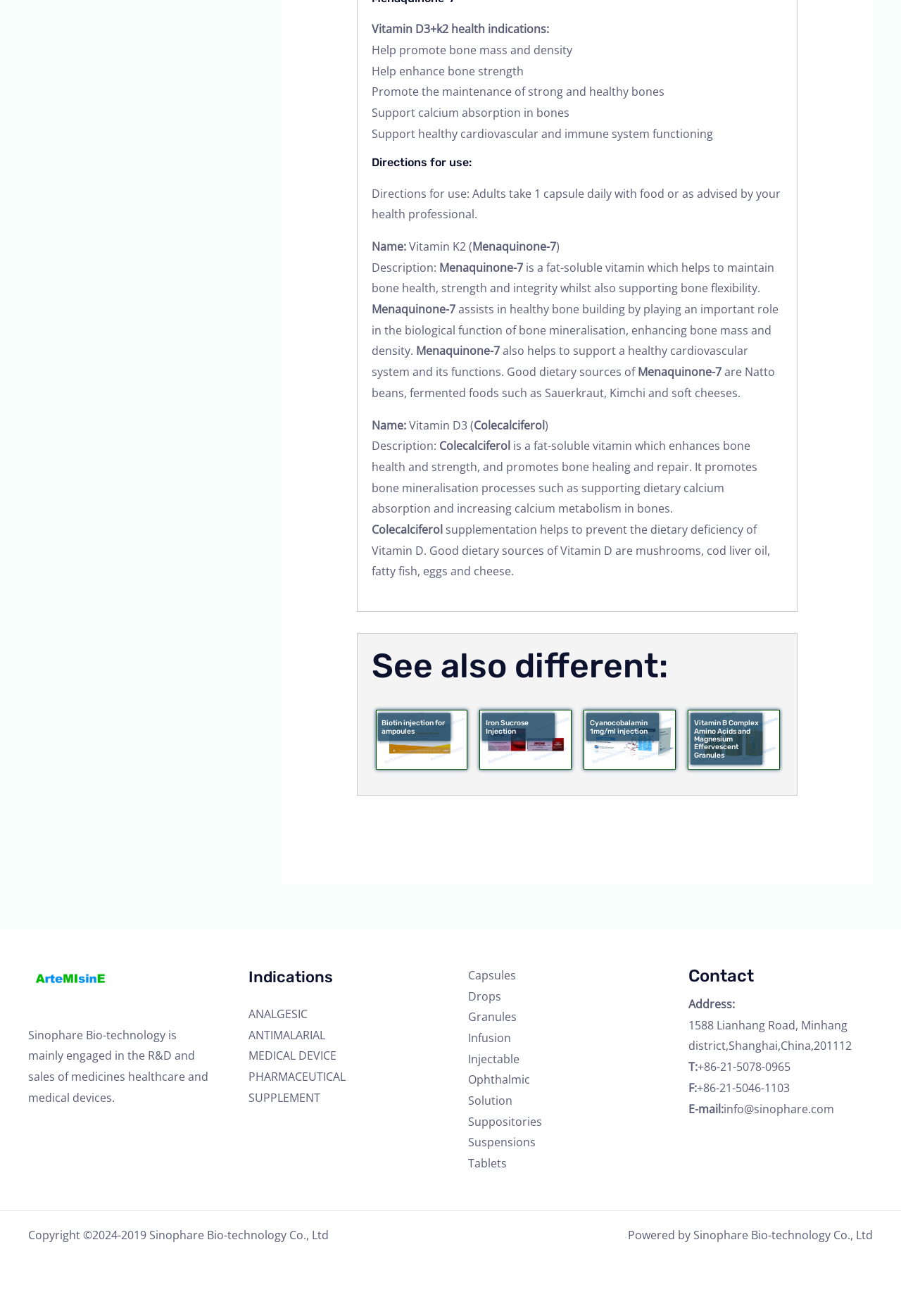Pinpoint the bounding box coordinates of the area that should be clicked to complete the following instruction: "View ANALGESIC indications". The coordinates must be given as four float numbers between 0 and 1, i.e., [left, top, right, bottom].

[0.275, 0.764, 0.341, 0.776]